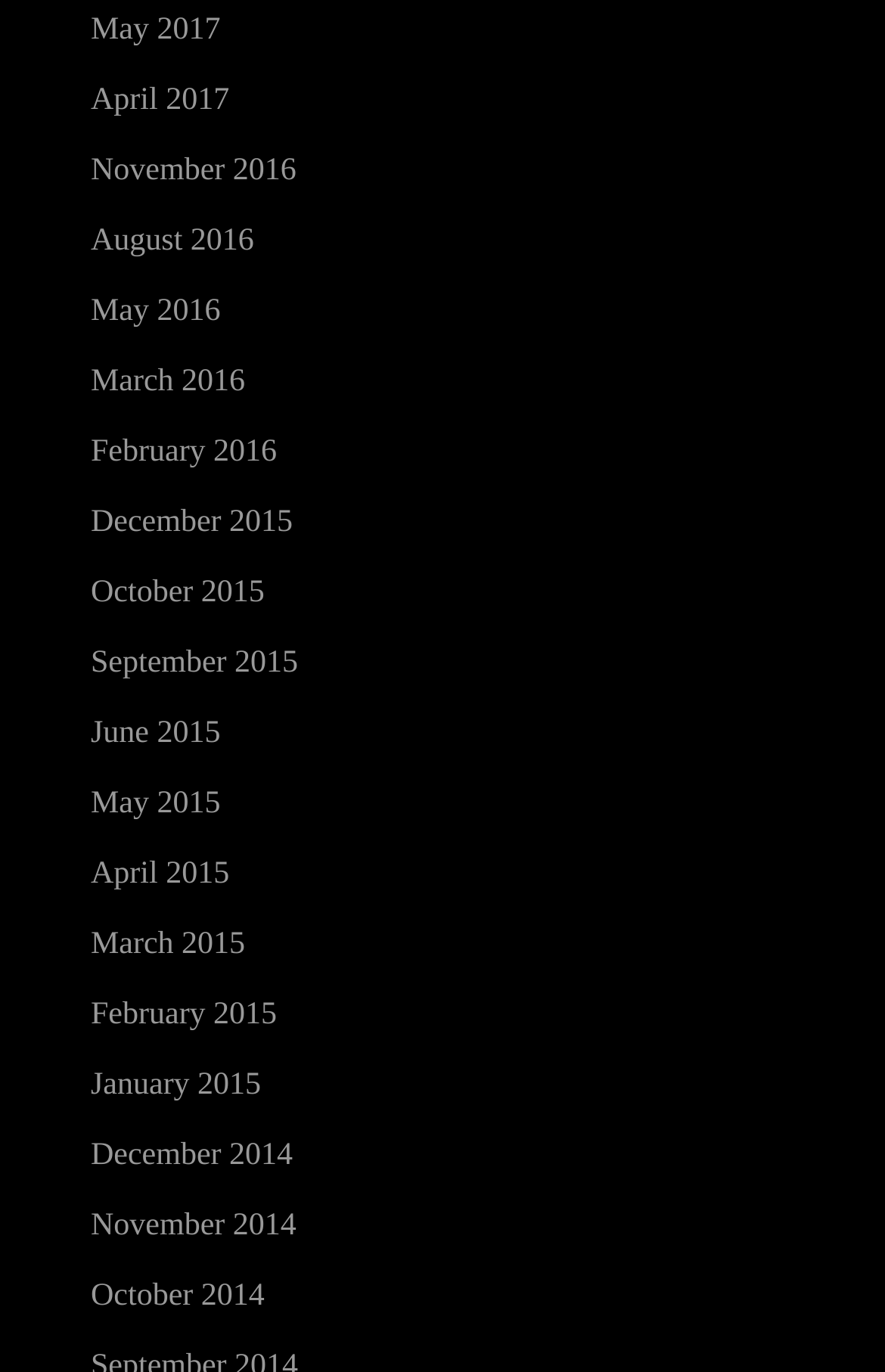How many links are there in total?
Provide a one-word or short-phrase answer based on the image.

17